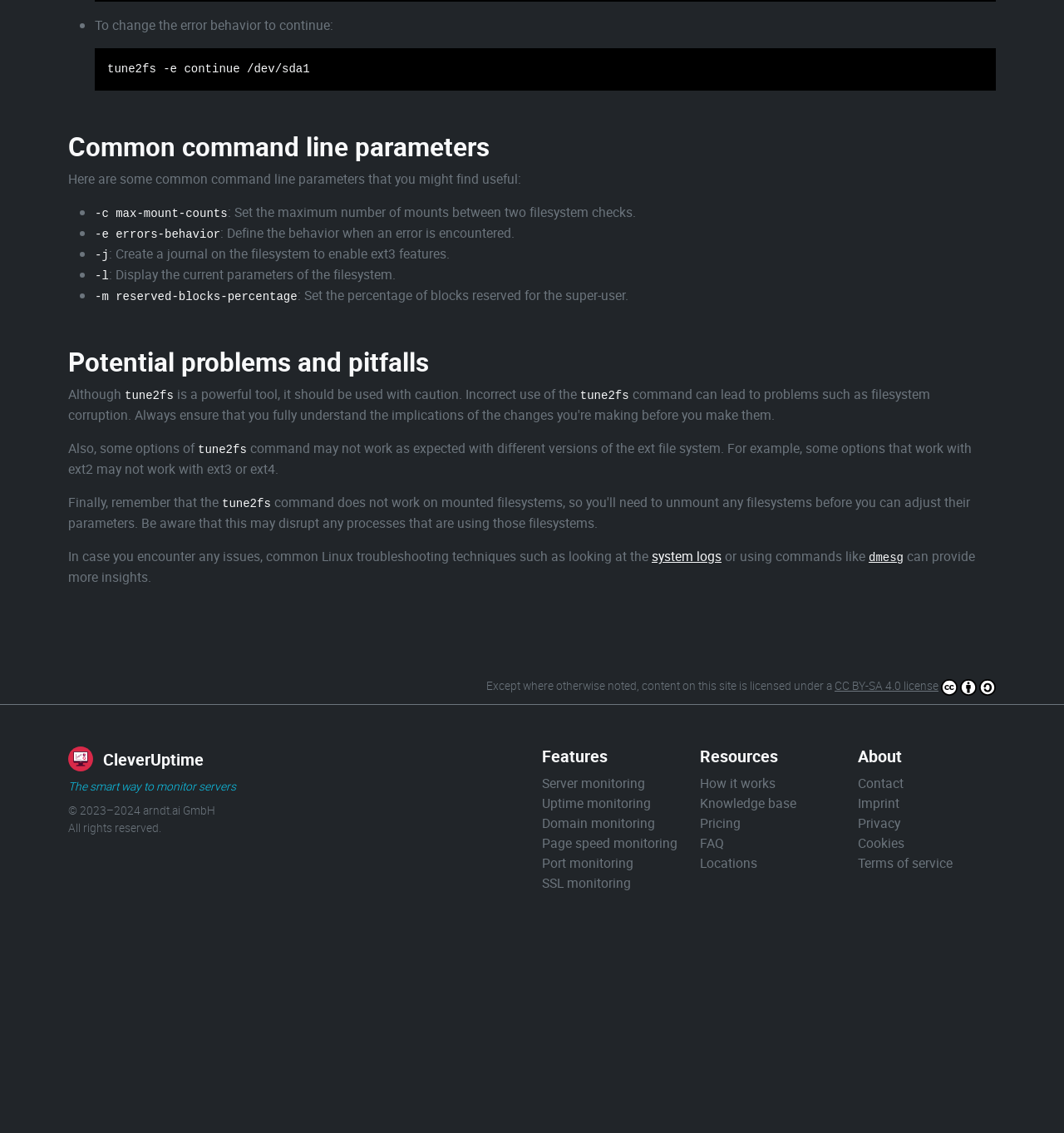Could you specify the bounding box coordinates for the clickable section to complete the following instruction: "Click the 'CleverUptime' link"?

[0.097, 0.66, 0.191, 0.68]